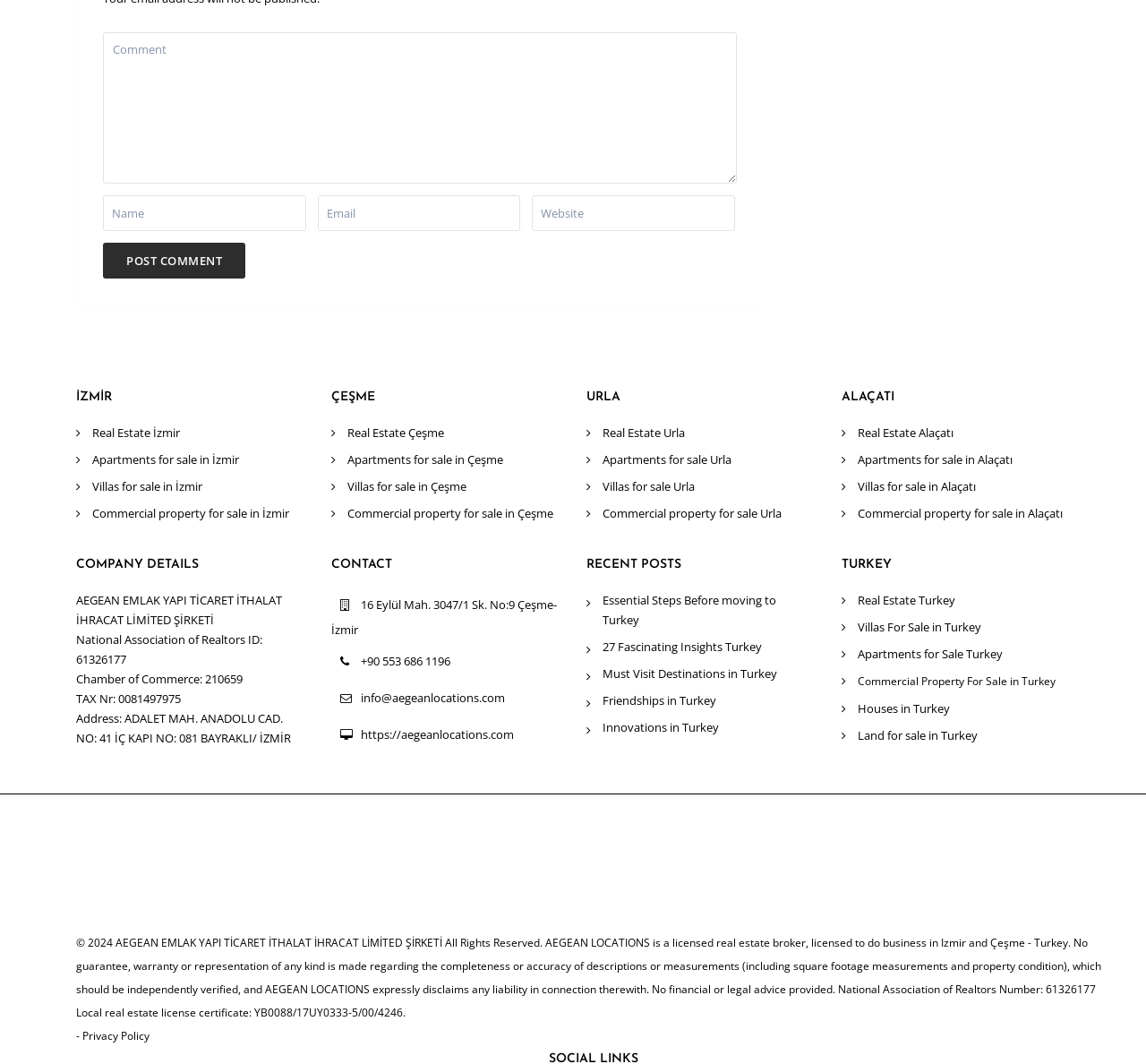What is the company name?
Craft a detailed and extensive response to the question.

I found the company name by looking at the 'COMPANY DETAILS' section, where it is explicitly stated as 'AEGEAN EMLAK YAPI TİCARET İTHALAT İHRACAT LİMİTED ŞİRKETİ'.